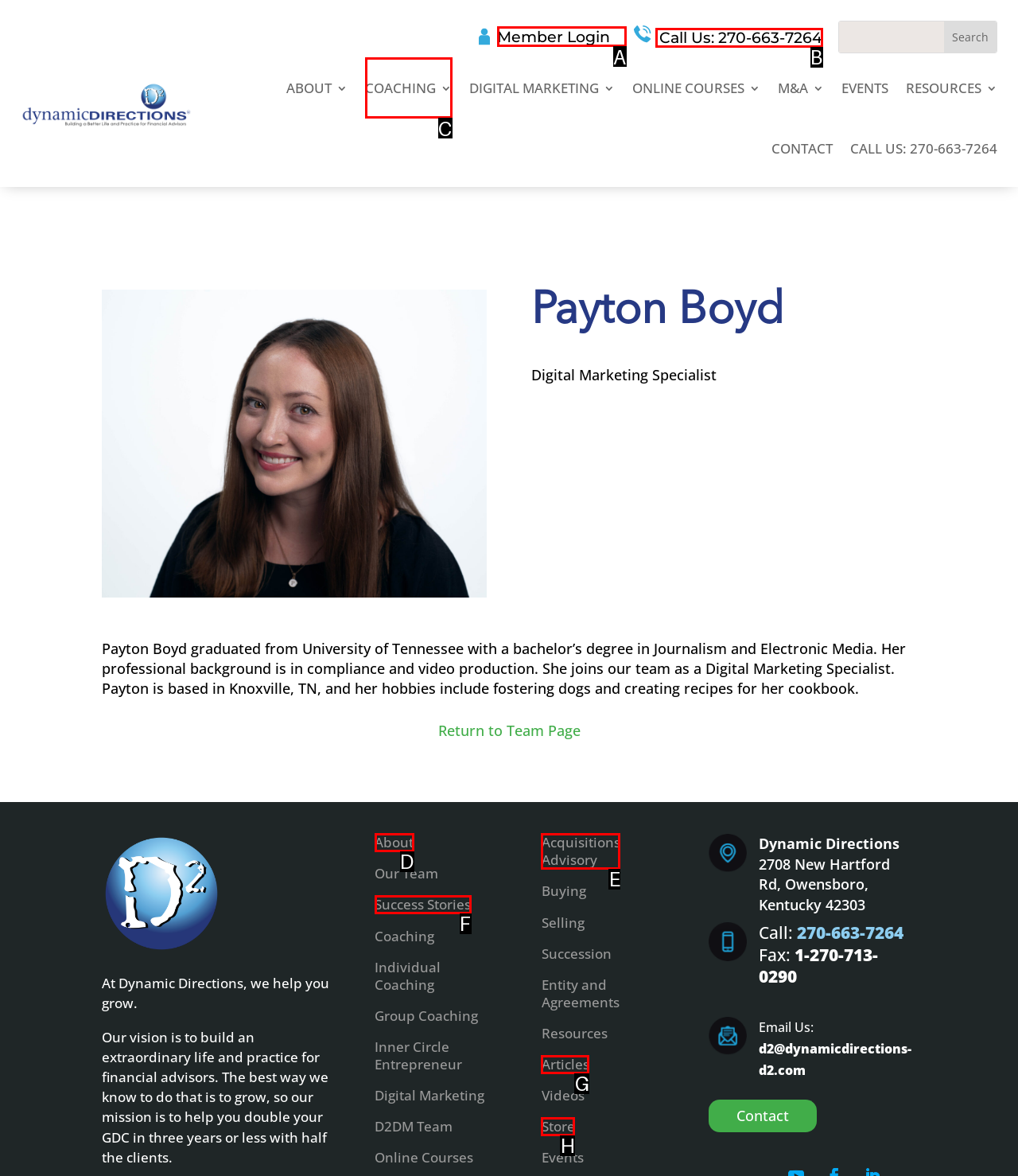Choose the correct UI element to click for this task: Call the company Answer using the letter from the given choices.

B